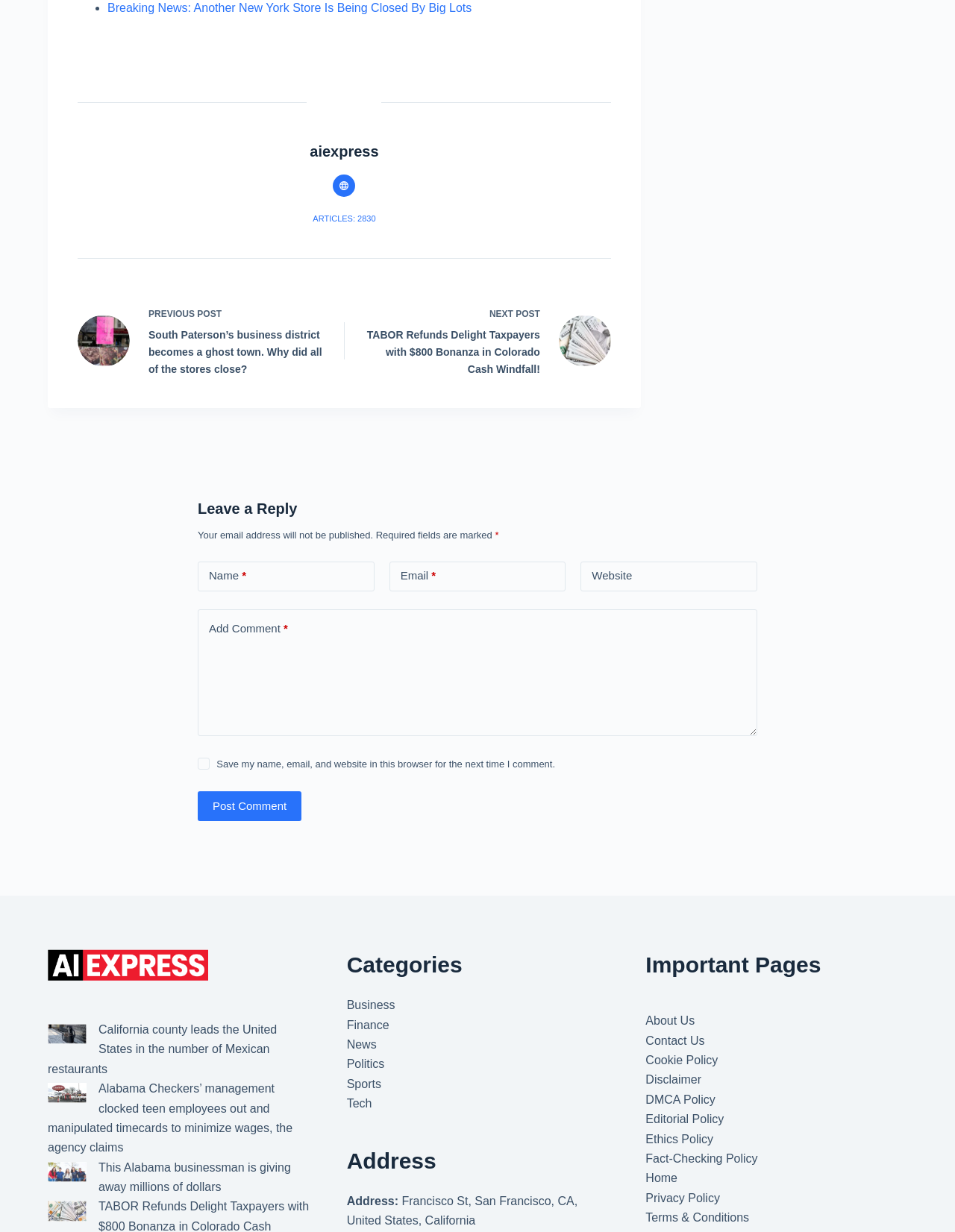Please mark the bounding box coordinates of the area that should be clicked to carry out the instruction: "Click on the 'aiexpress' link".

[0.337, 0.064, 0.384, 0.1]